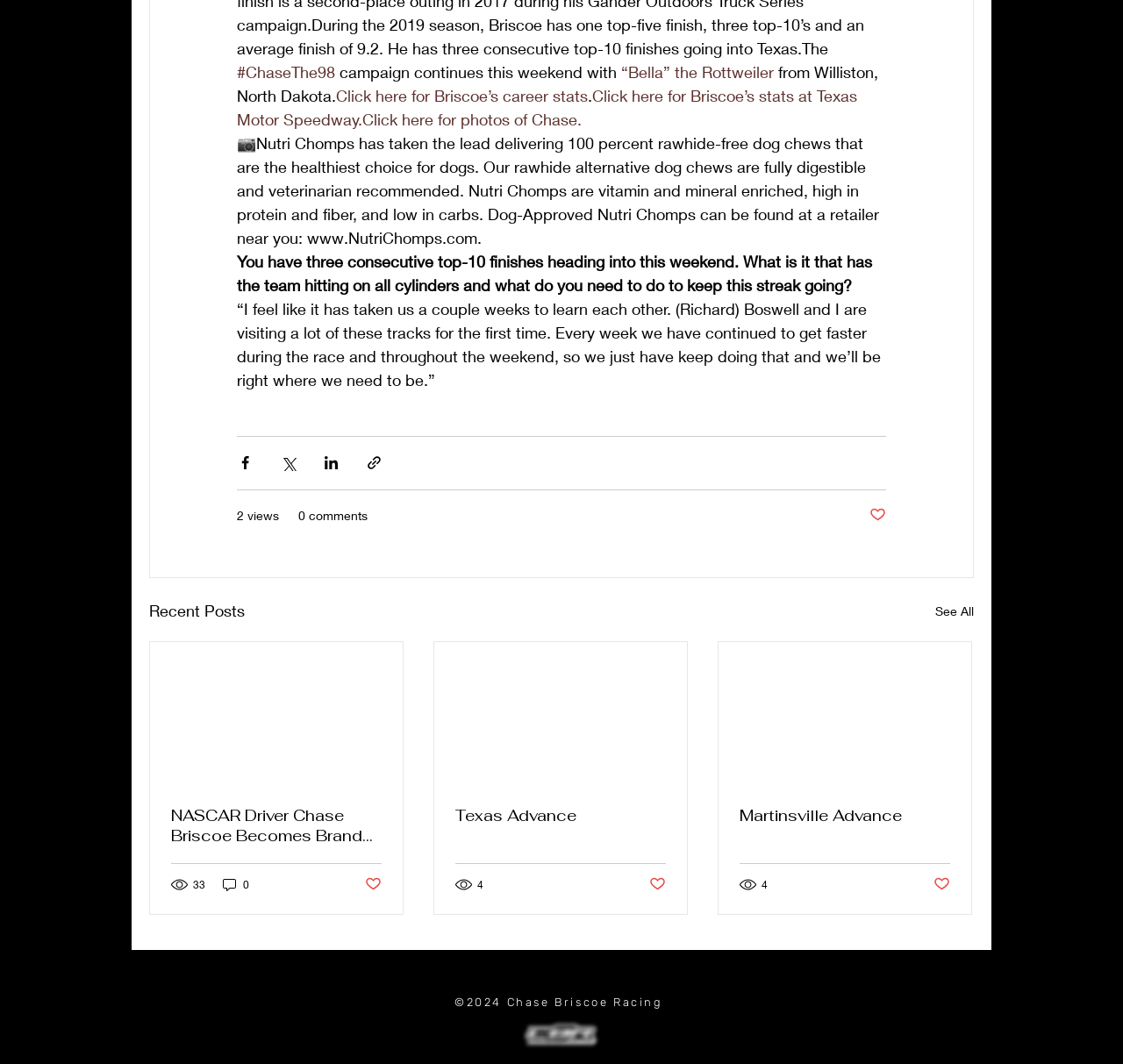Determine the bounding box of the UI element mentioned here: "Express Tribune". The coordinates must be in the format [left, top, right, bottom] with values ranging from 0 to 1.

None